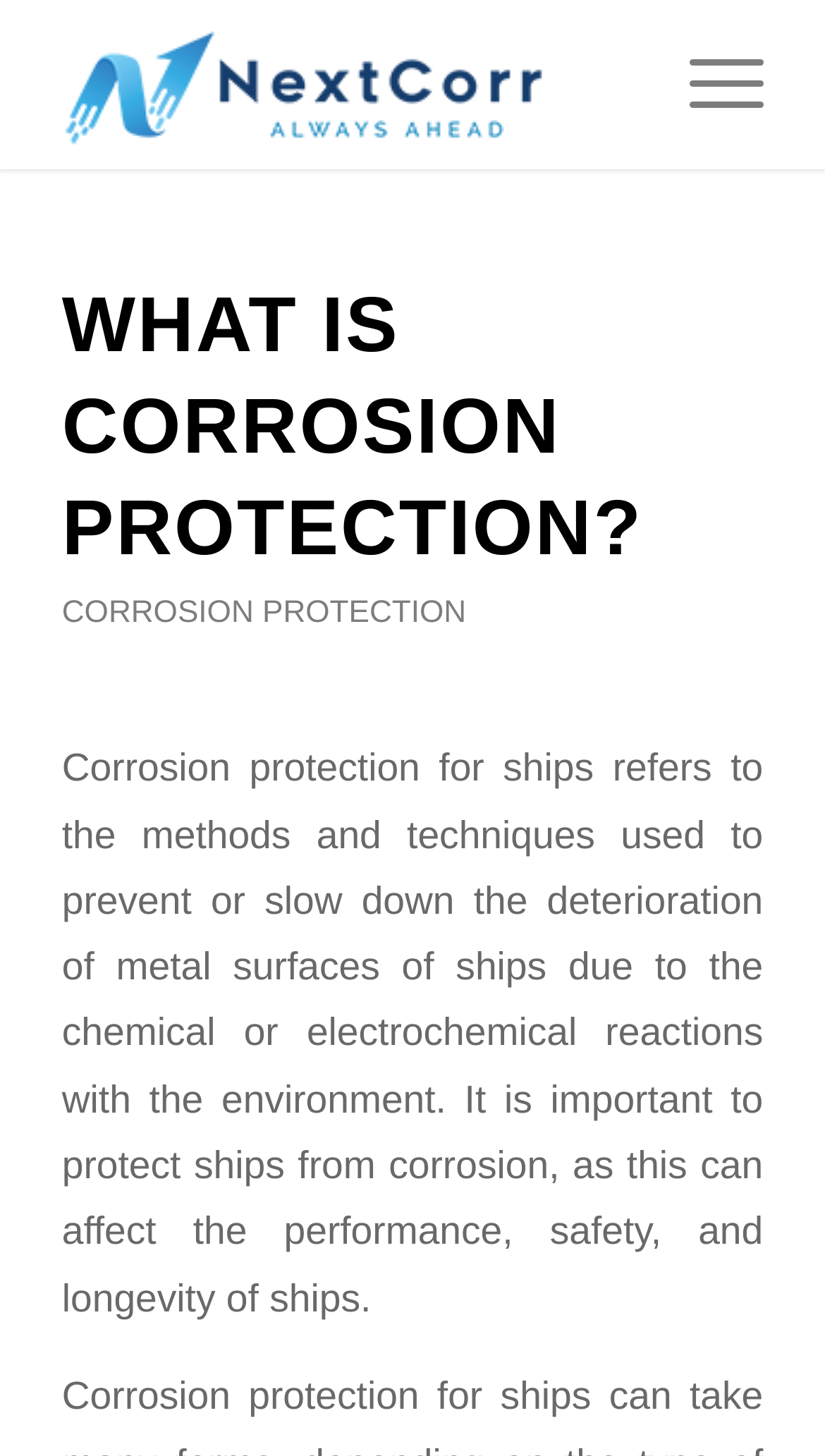Refer to the image and answer the question with as much detail as possible: What causes corrosion?

The webpage explains that corrosion is caused by chemical or electrochemical reactions with the environment. This information is provided in the paragraph that defines corrosion protection.